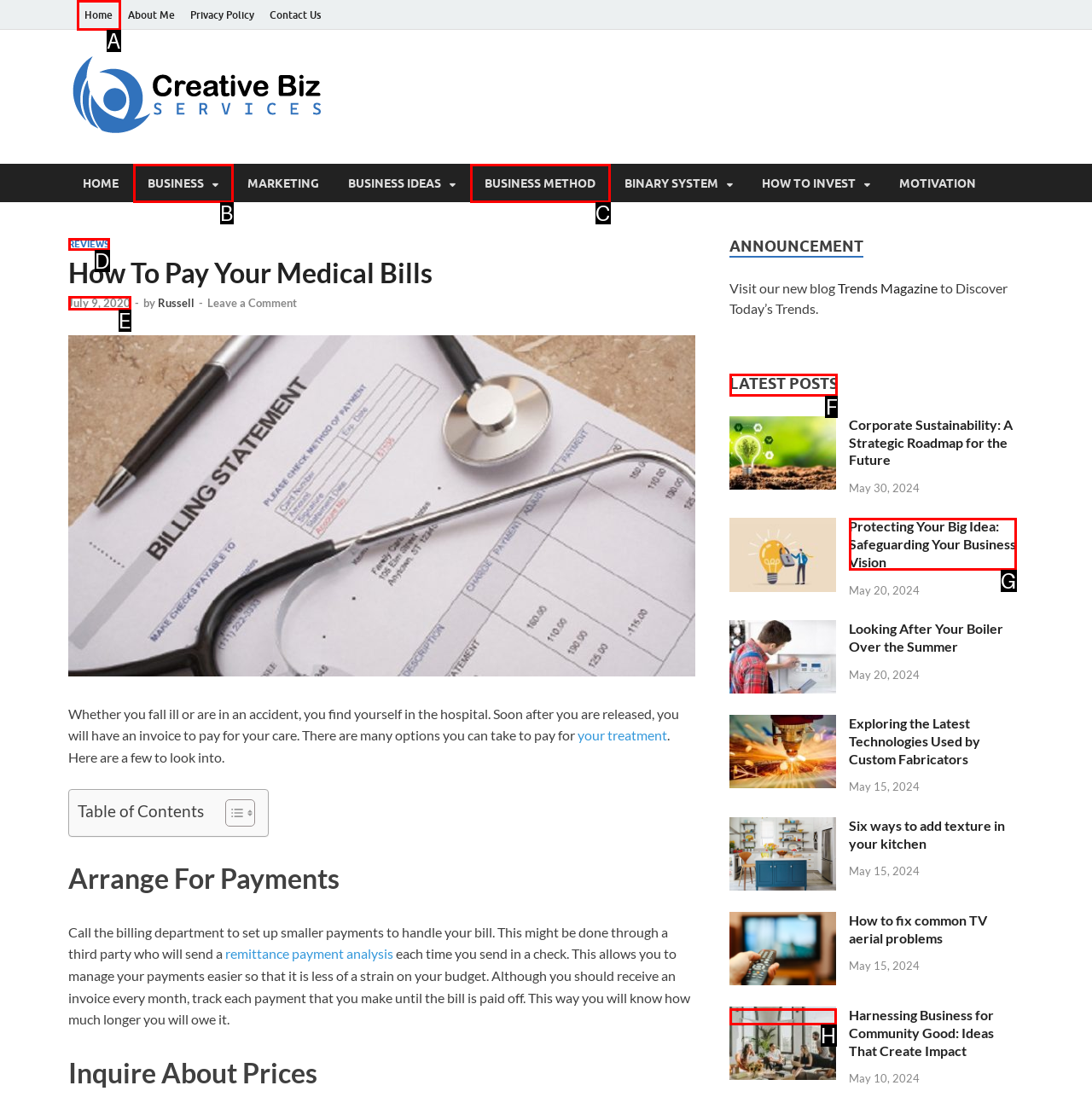Indicate the letter of the UI element that should be clicked to accomplish the task: Check the 'LATEST POSTS' section. Answer with the letter only.

F